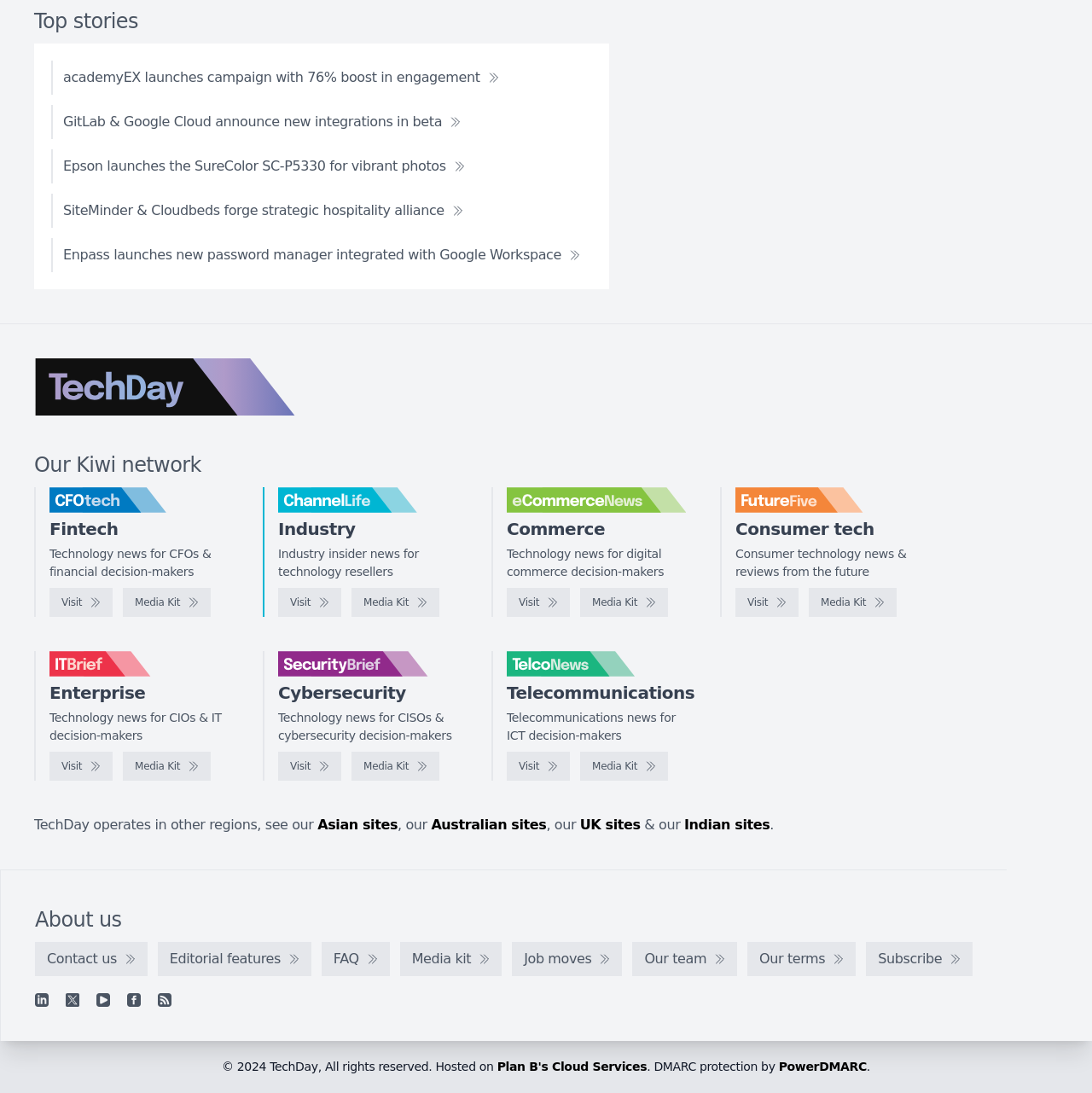What is the main topic of this webpage?
Using the visual information, respond with a single word or phrase.

Technology news